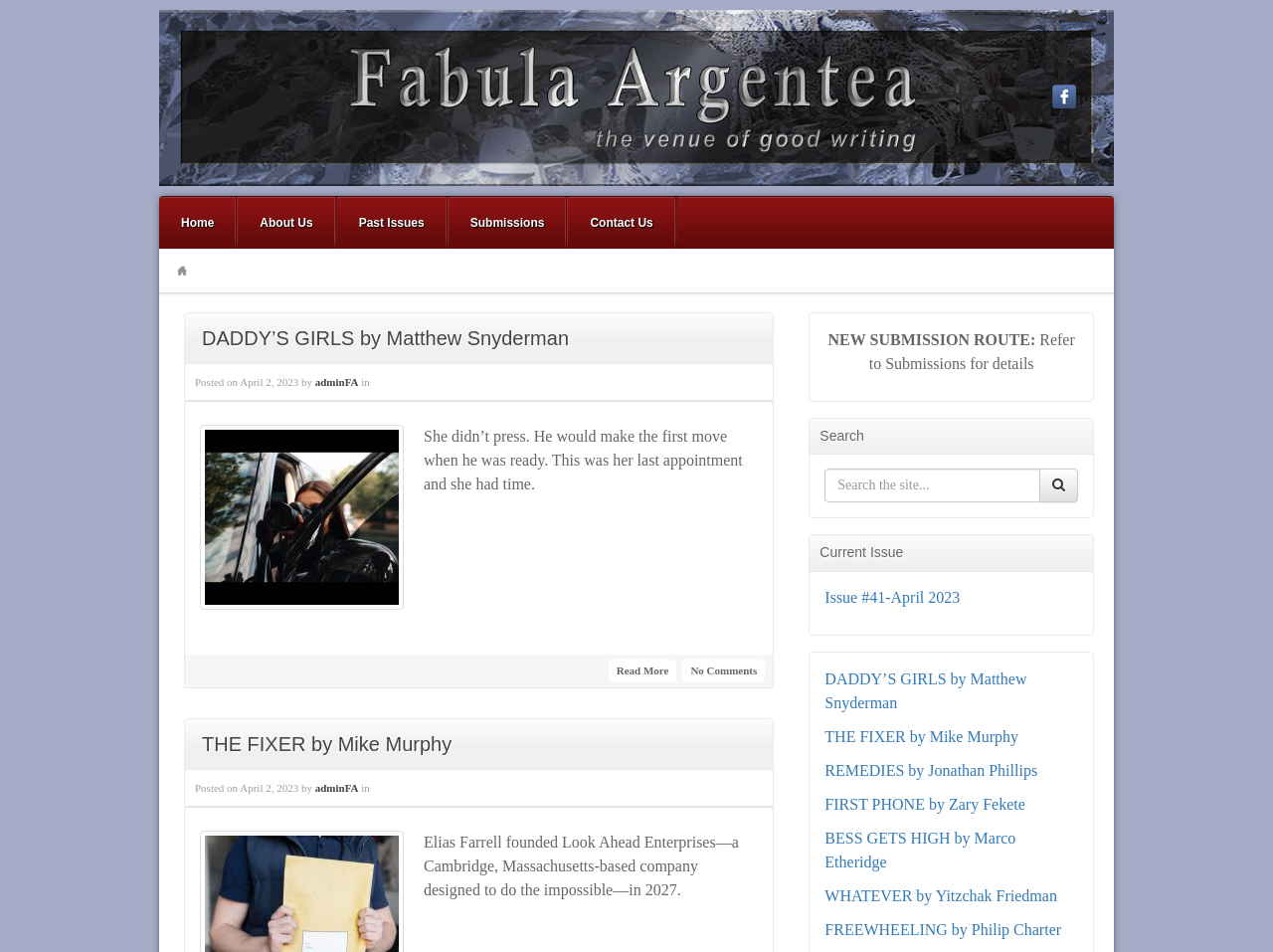Give the bounding box coordinates for the element described by: "REMEDIES by Jonathan Phillips".

[0.648, 0.8, 0.815, 0.818]